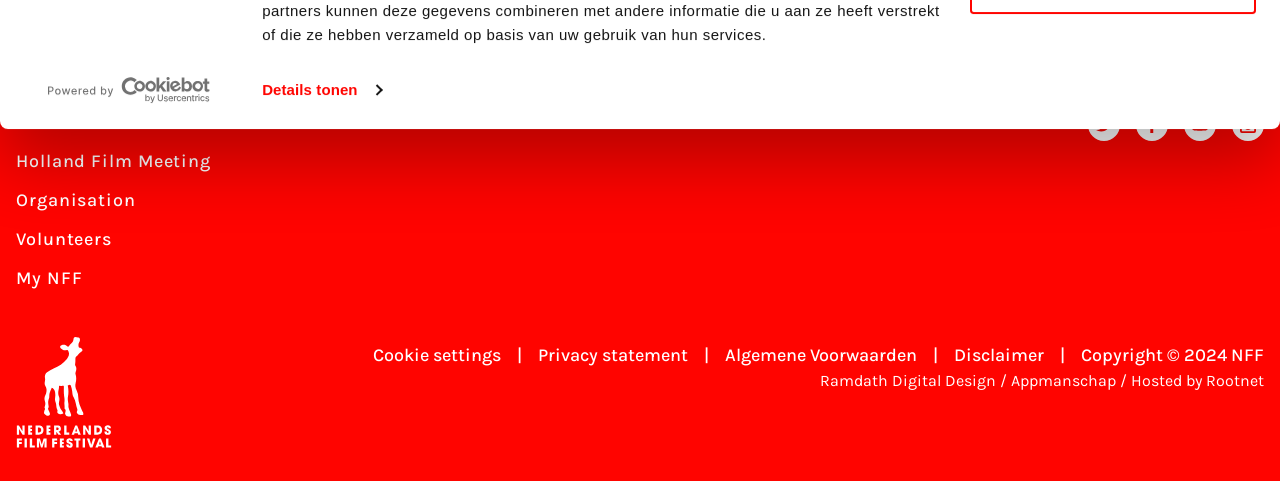With reference to the screenshot, provide a detailed response to the question below:
What is the name of the organisation?

The answer can be found by looking at the logo 'Nederlands filmfestival Logo' and the link 'My NFF', which suggests that NFF is the abbreviation for the organisation.